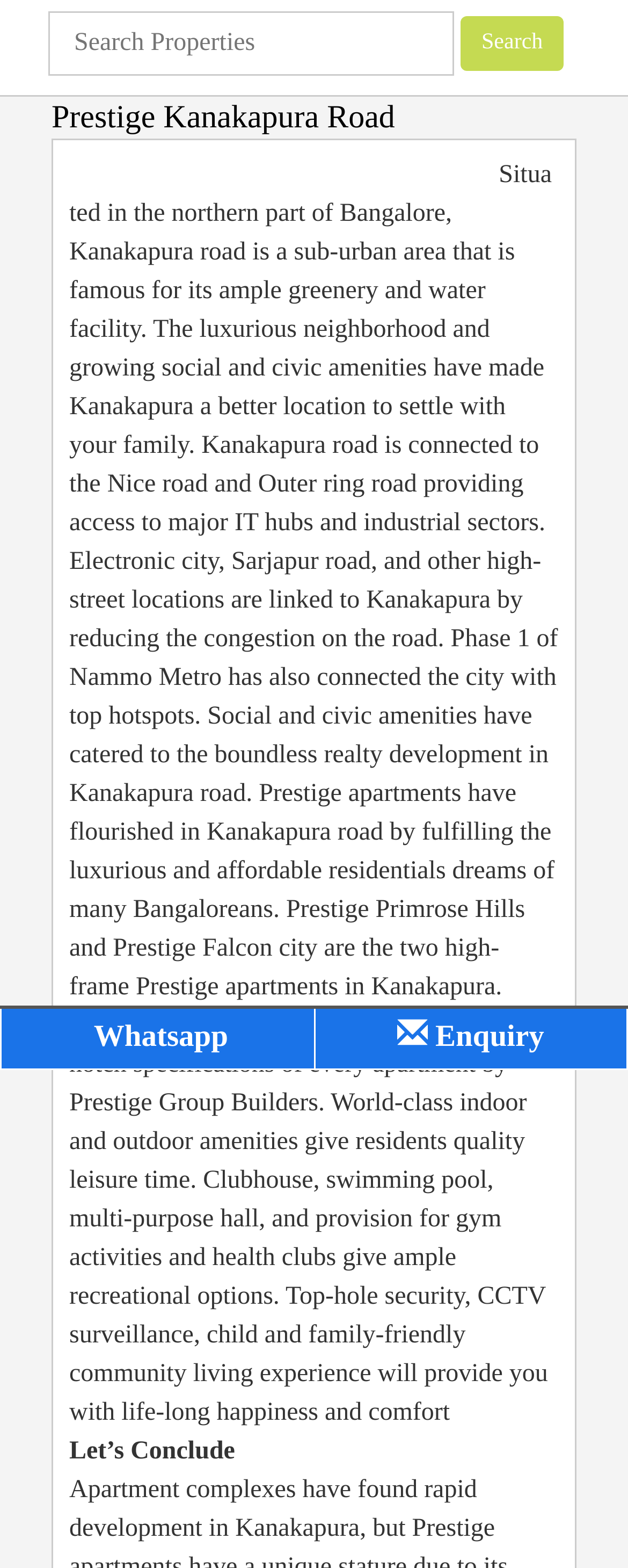What is the purpose of the table at the bottom of the webpage?
Please provide a full and detailed response to the question.

The table at the bottom of the webpage contains two grid cells, one with a link to Whatsapp and another with a link to Enquiry. This suggests that the purpose of the table is to provide contact information to users.